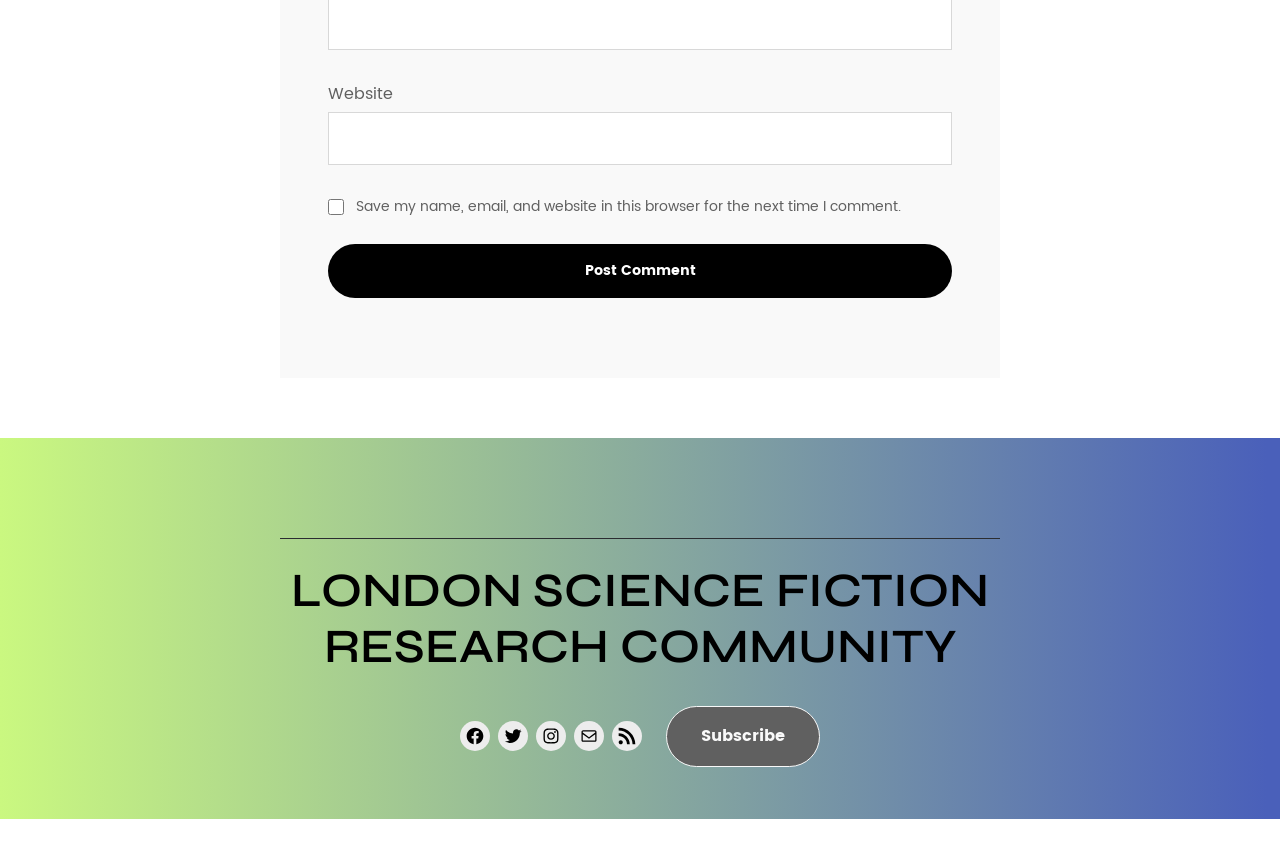What is the purpose of the checkbox?
Answer with a single word or phrase, using the screenshot for reference.

Save comment info